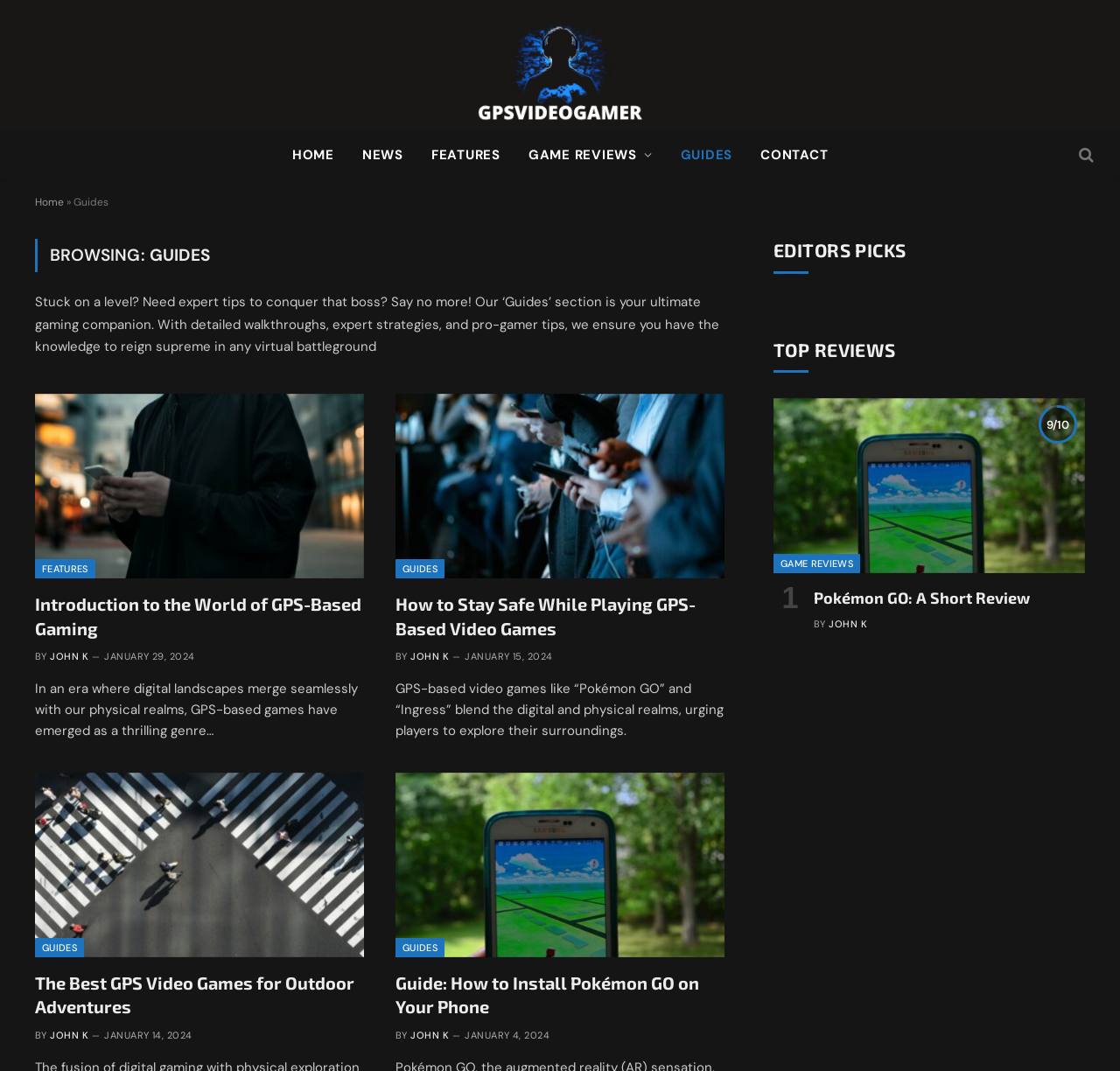Given the element description "Pokémon GO: A Short Review", identify the bounding box of the corresponding UI element.

[0.727, 0.548, 0.969, 0.568]